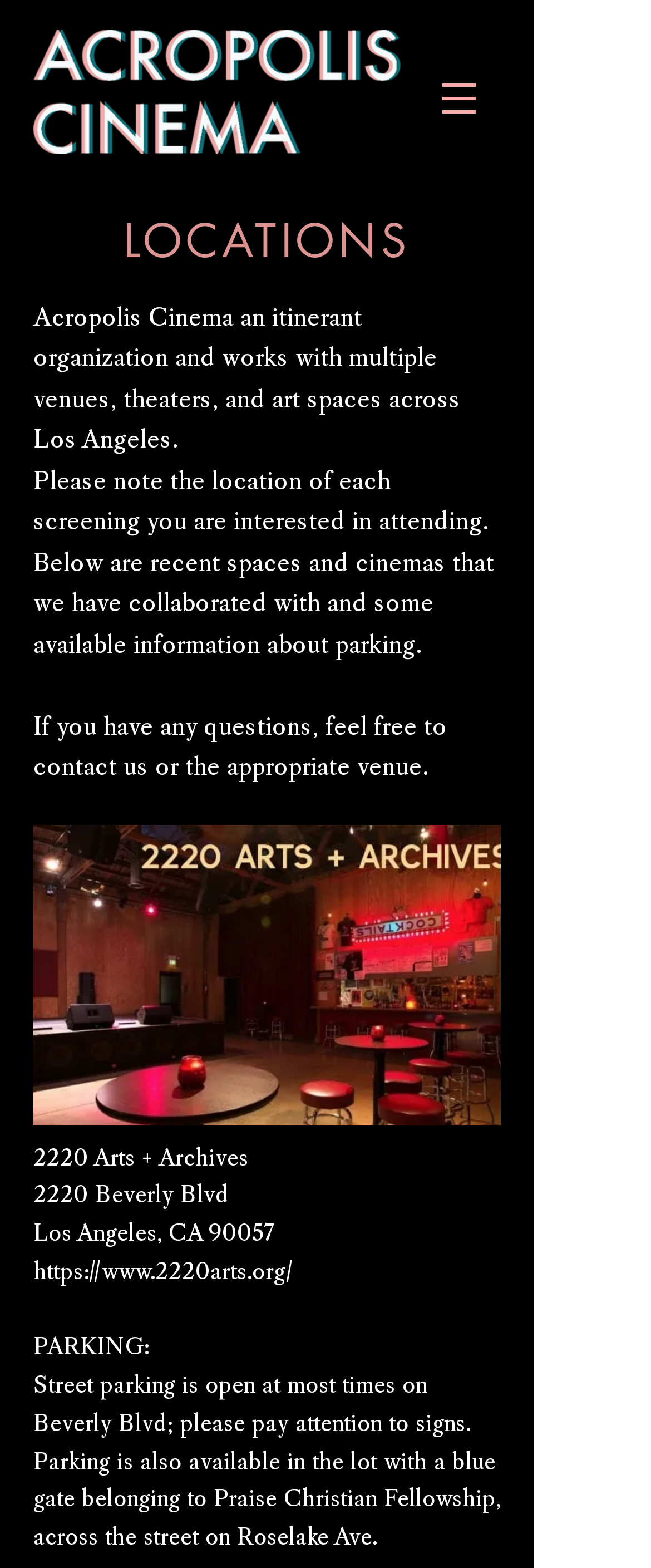Explain the webpage's layout and main content in detail.

The webpage is about the locations of Acropolis Cinema, an itinerant organization that collaborates with multiple venues, theaters, and art spaces across Los Angeles. At the top left, there is a logo image, and to the right of it, a navigation menu labeled "Site" with a button that has a popup menu. Below the navigation menu, there is a heading that reads "LOCATIONS". 

Under the heading, there is a paragraph of text that explains the nature of Acropolis Cinema and its collaborations with various venues. Below this text, there is another paragraph that provides information about the locations of each screening and advises users to note the location of each event. 

Further down, there is a third paragraph that invites users to contact Acropolis Cinema or the relevant venue if they have any questions. Below these paragraphs, there is an image, likely a photo of a venue. 

To the right of the image, there is a section dedicated to a specific location, "2220 Arts + Archives", with its address and a link to its website. Below this section, there is a "PARKING" label, followed by a paragraph that provides information about parking options near the venue, including street parking and a parking lot across the street.